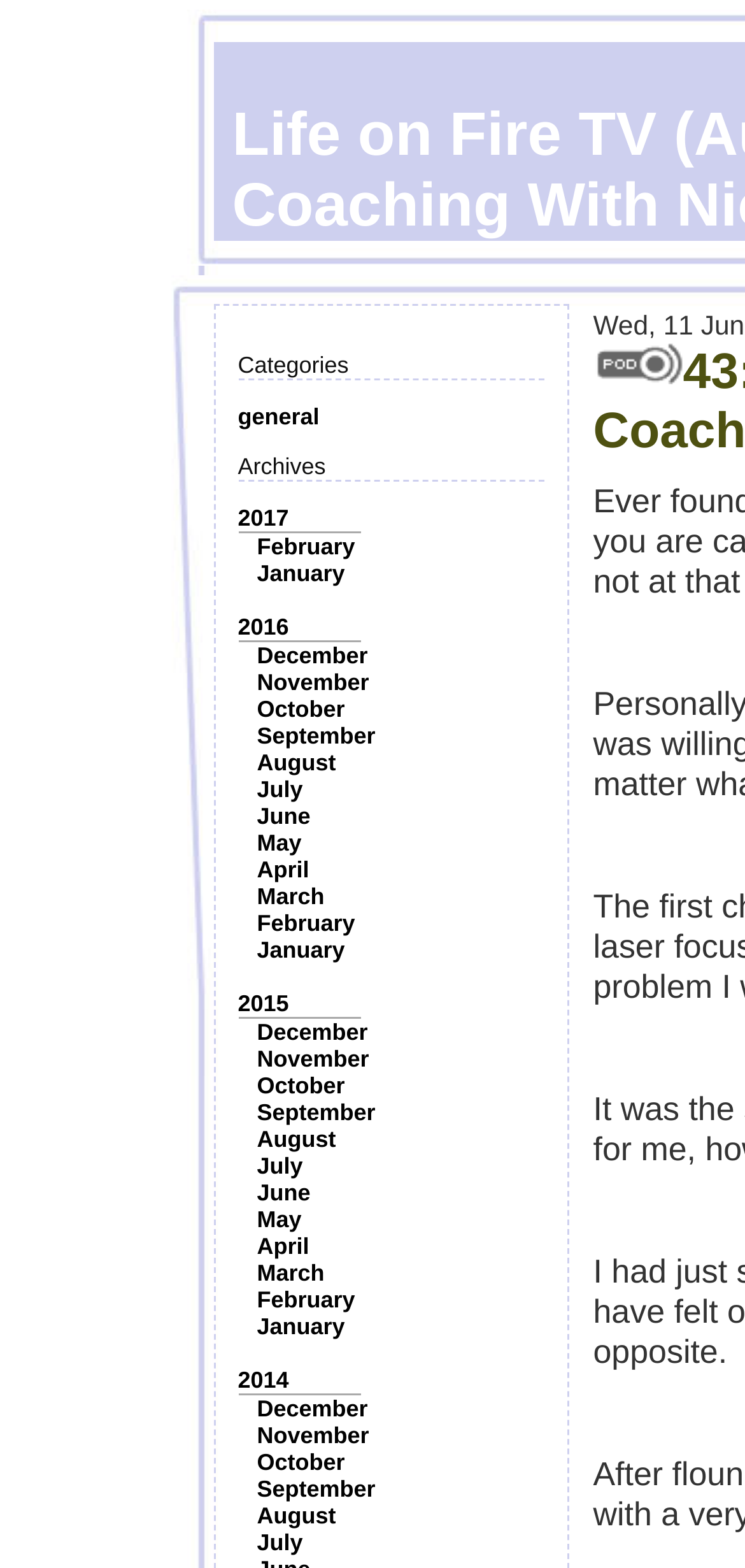Respond to the question below with a single word or phrase:
How many years are listed in the archives?

4